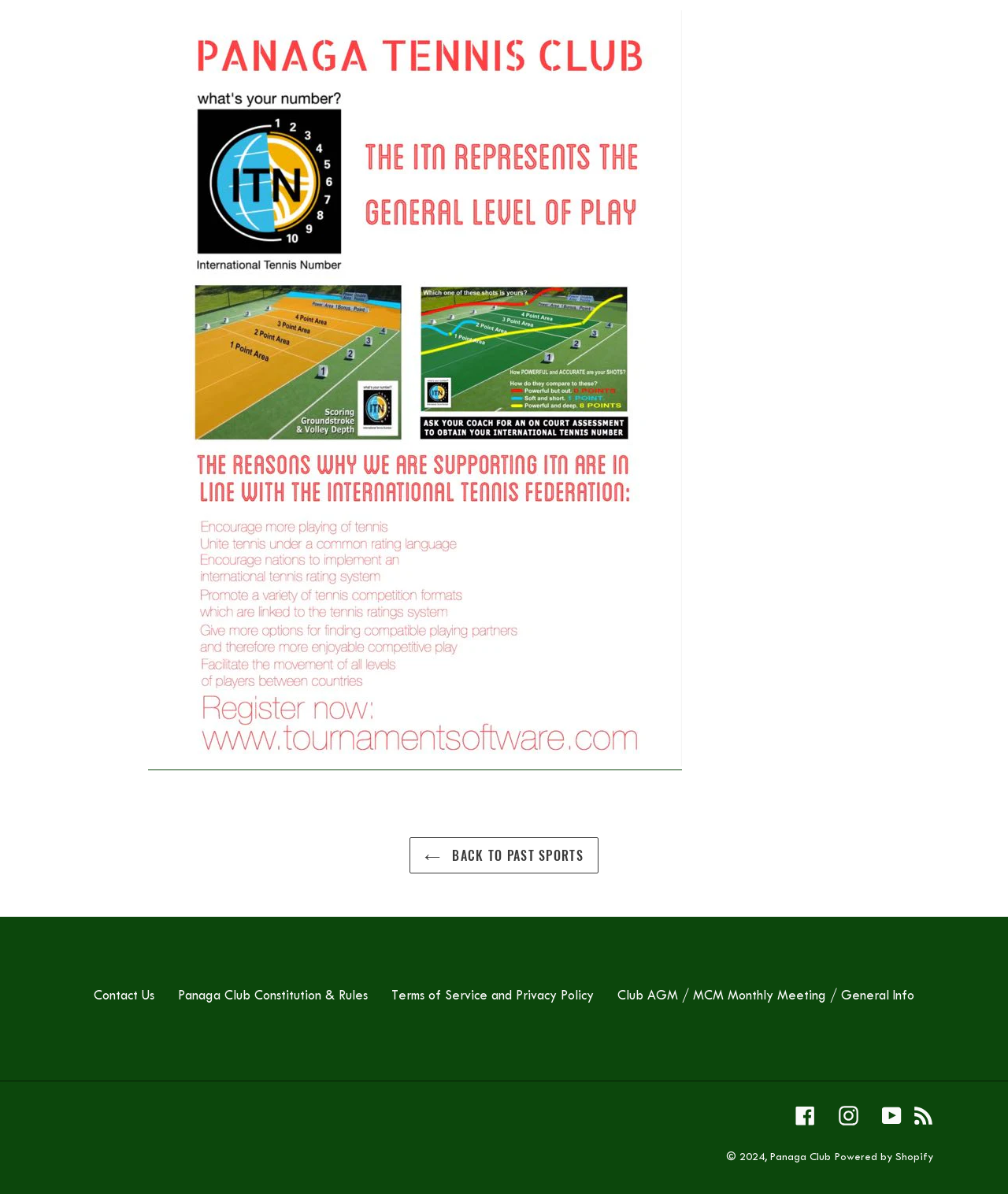Pinpoint the bounding box coordinates of the clickable element needed to complete the instruction: "Go back to past sports". The coordinates should be provided as four float numbers between 0 and 1: [left, top, right, bottom].

[0.406, 0.701, 0.594, 0.732]